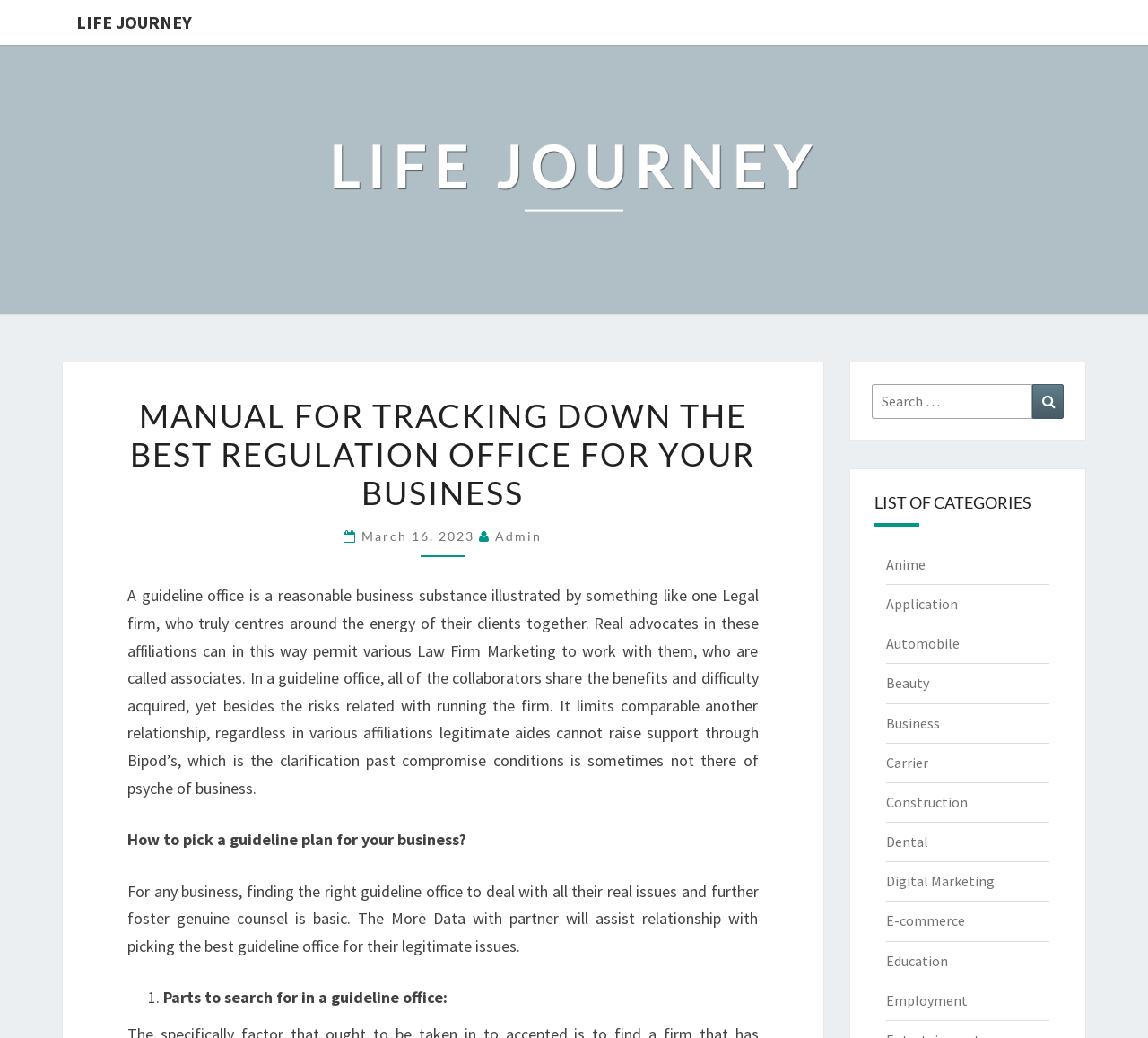Elaborate on the different components and information displayed on the webpage.

The webpage appears to be a blog or article page focused on providing guidance on finding the best regulation office for a business. At the top of the page, there are two links with the text "LIFE JOURNEY" positioned side by side, with the second one being a heading. Below these links, there is a header section with a static text "MANUAL FOR TRACKING DOWN THE BEST REGULATION OFFICE FOR YOUR BUSINESS" and a heading with the same text. 

To the right of the header section, there is a section with a date "March 16, 2023" and an author "Admin". Below this section, there is a block of text that explains what a guideline office is and how it works. 

Further down the page, there are three sections of text. The first section has a heading "How to pick a guideline plan for your business?" and provides some guidance on finding the right guideline office. The second section has a heading with no text, and the third section has a heading "Parts to search for in a guideline office:" followed by a list marker "1.".

On the right side of the page, there is a search box with a button labeled "Search" and a heading "LIST OF CATEGORIES" above it. Below the search box, there are 12 links to different categories, including "Anime", "Application", "Automobile", and others.